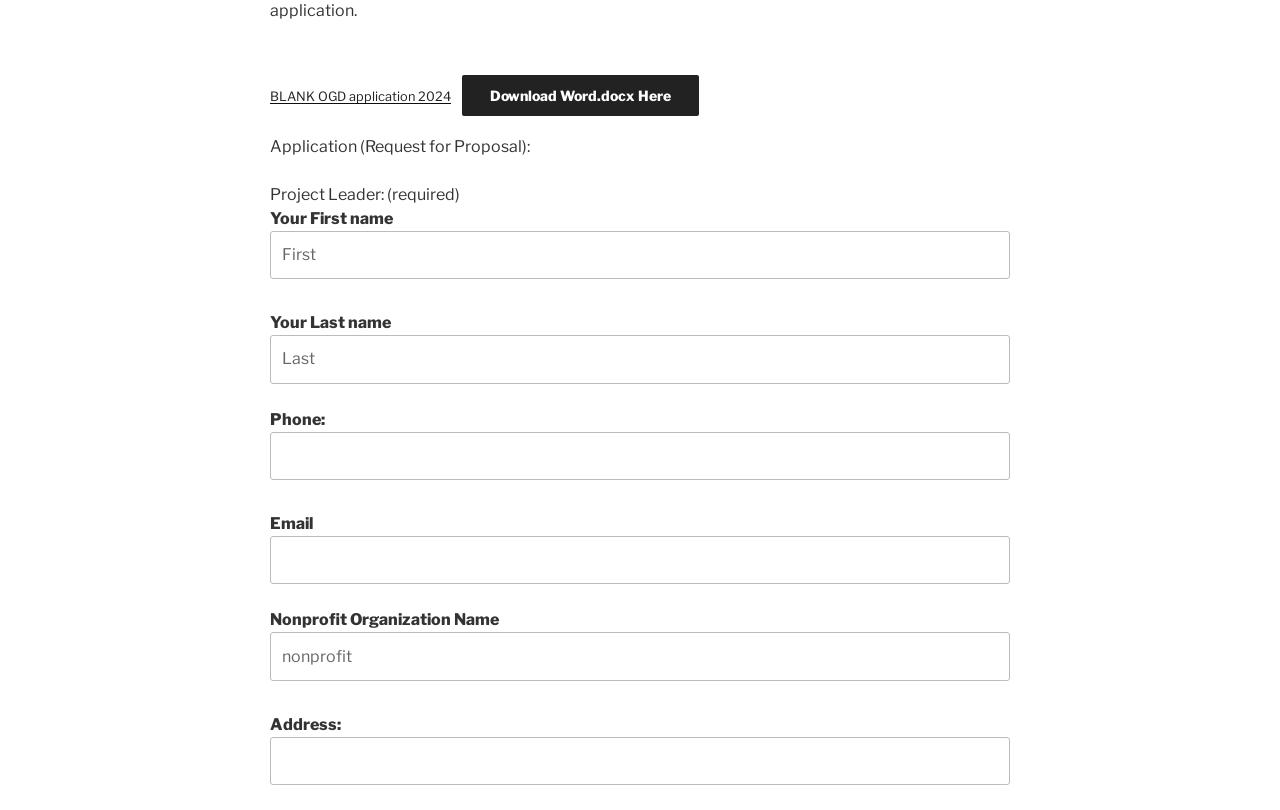What type of organization is eligible to apply?
Analyze the screenshot and provide a detailed answer to the question.

The field 'Nonprofit Organization Name' suggests that only nonprofit organizations are eligible to apply for the BLANK OGD program.